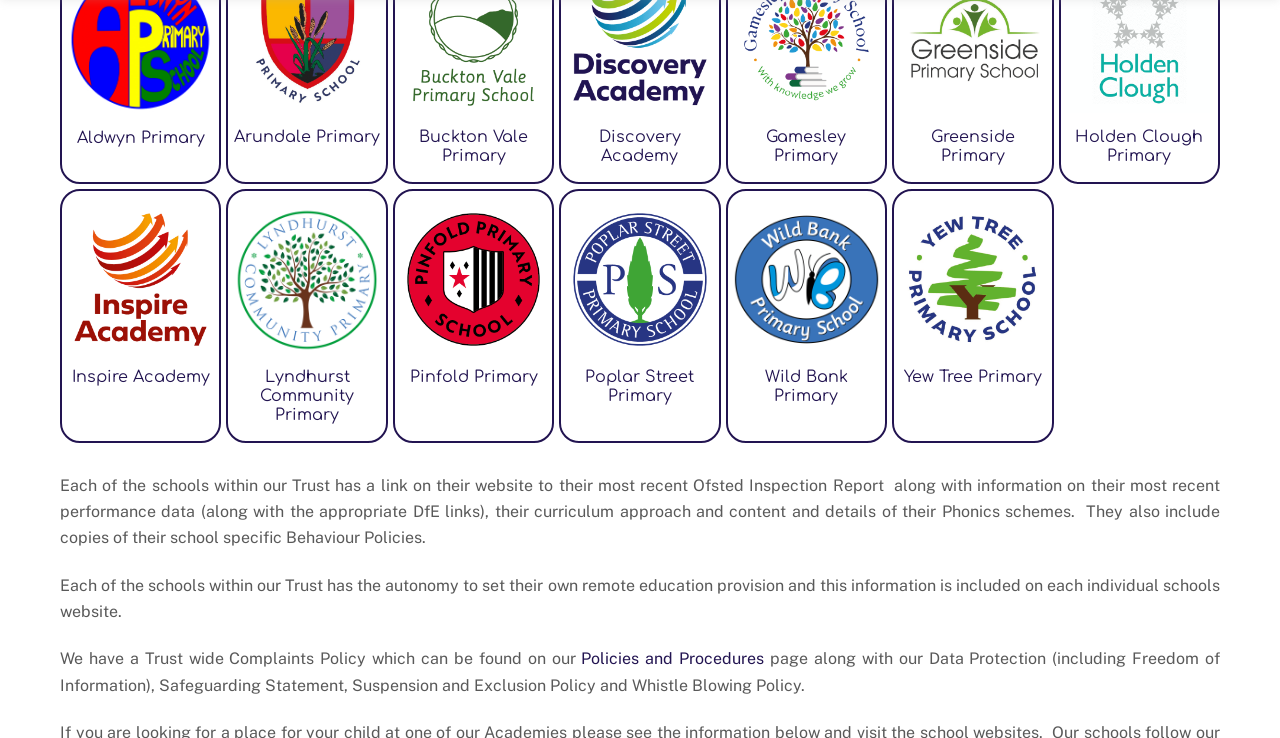Point out the bounding box coordinates of the section to click in order to follow this instruction: "Click Information Today, Inc. Corporate Site".

None